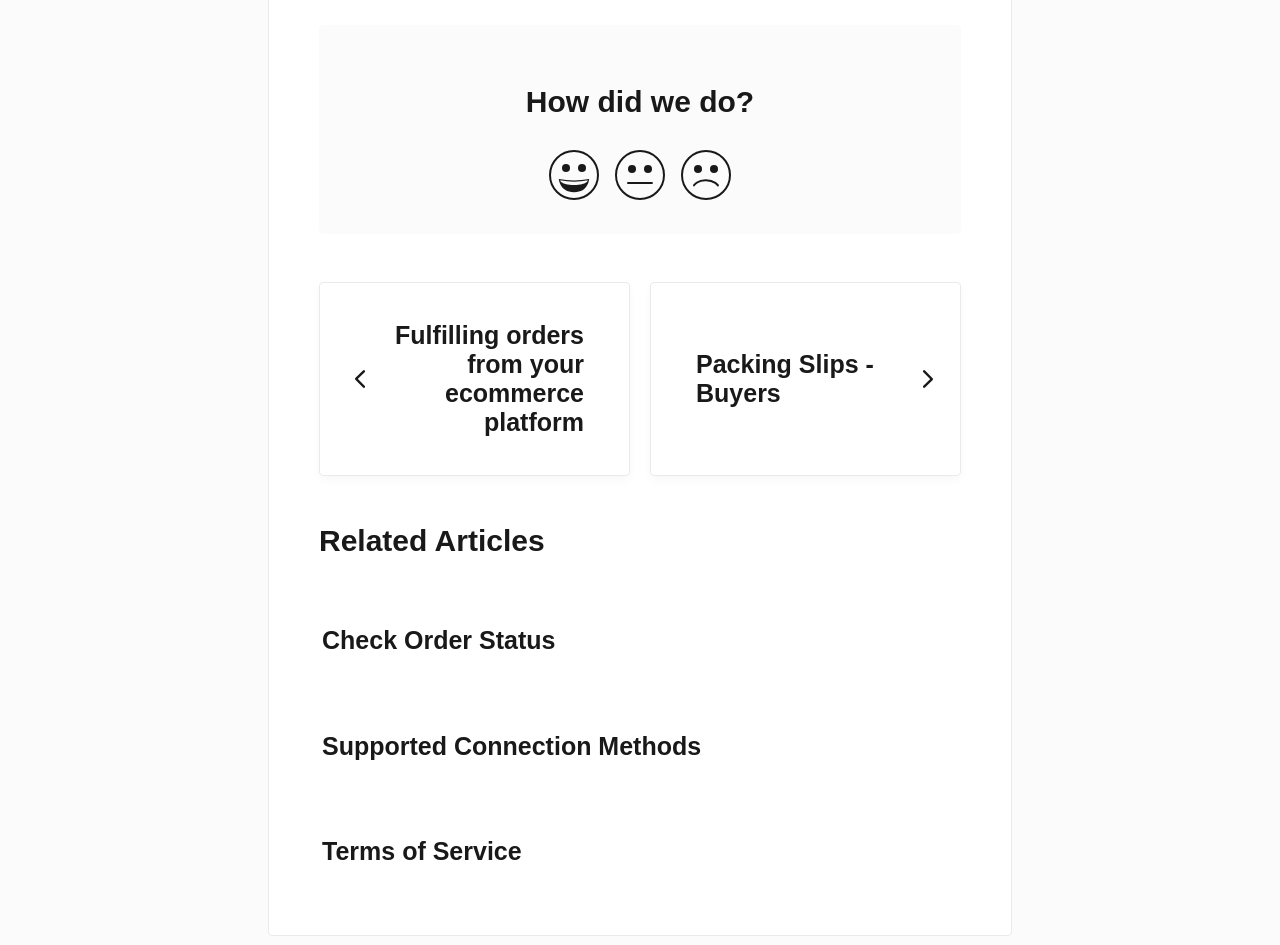Can you determine the bounding box coordinates of the area that needs to be clicked to fulfill the following instruction: "Click the Positive feedback button"?

[0.424, 0.157, 0.472, 0.215]